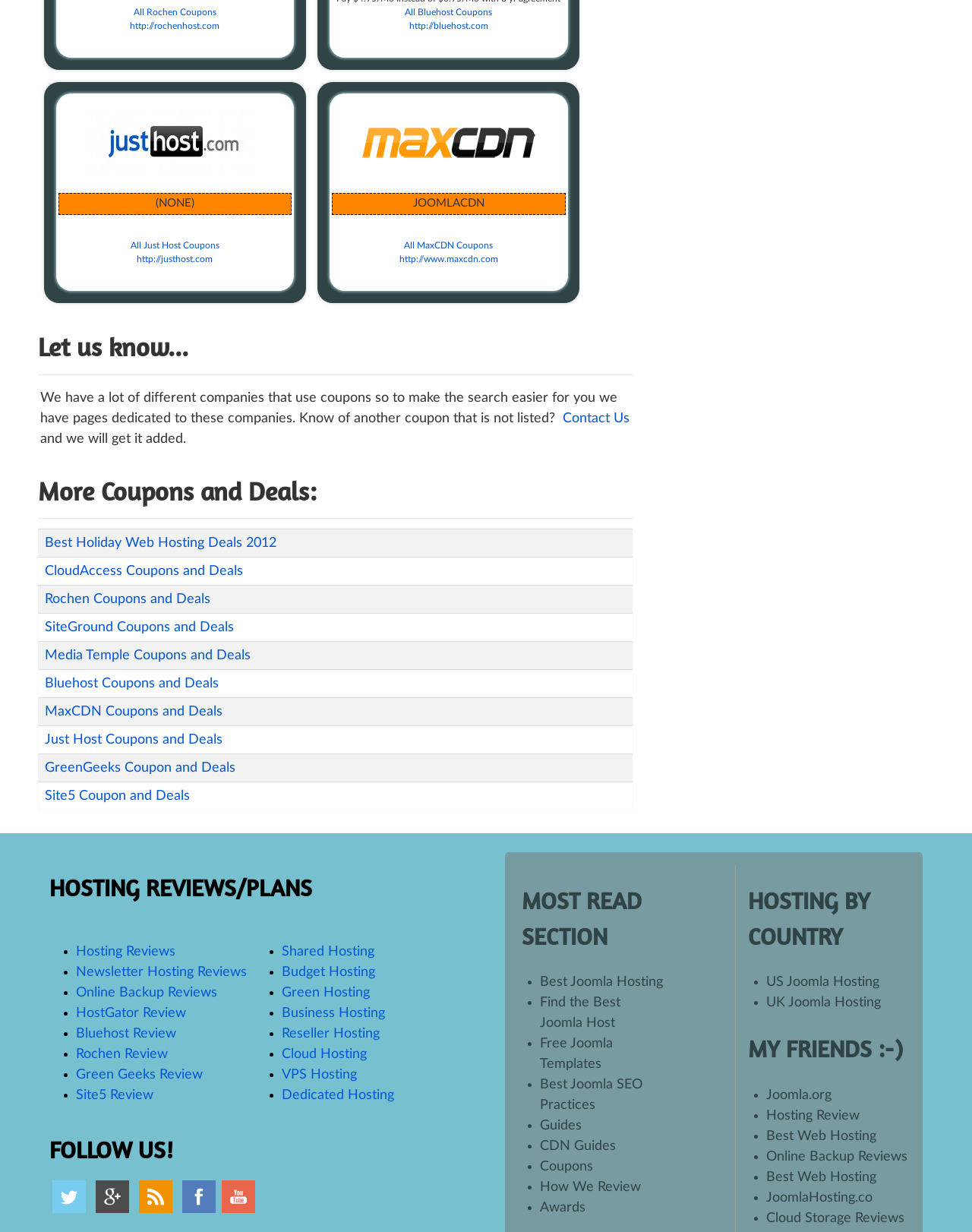Find the bounding box coordinates of the element you need to click on to perform this action: 'Visit Just Host website'. The coordinates should be represented by four float values between 0 and 1, in the format [left, top, right, bottom].

[0.141, 0.207, 0.219, 0.214]